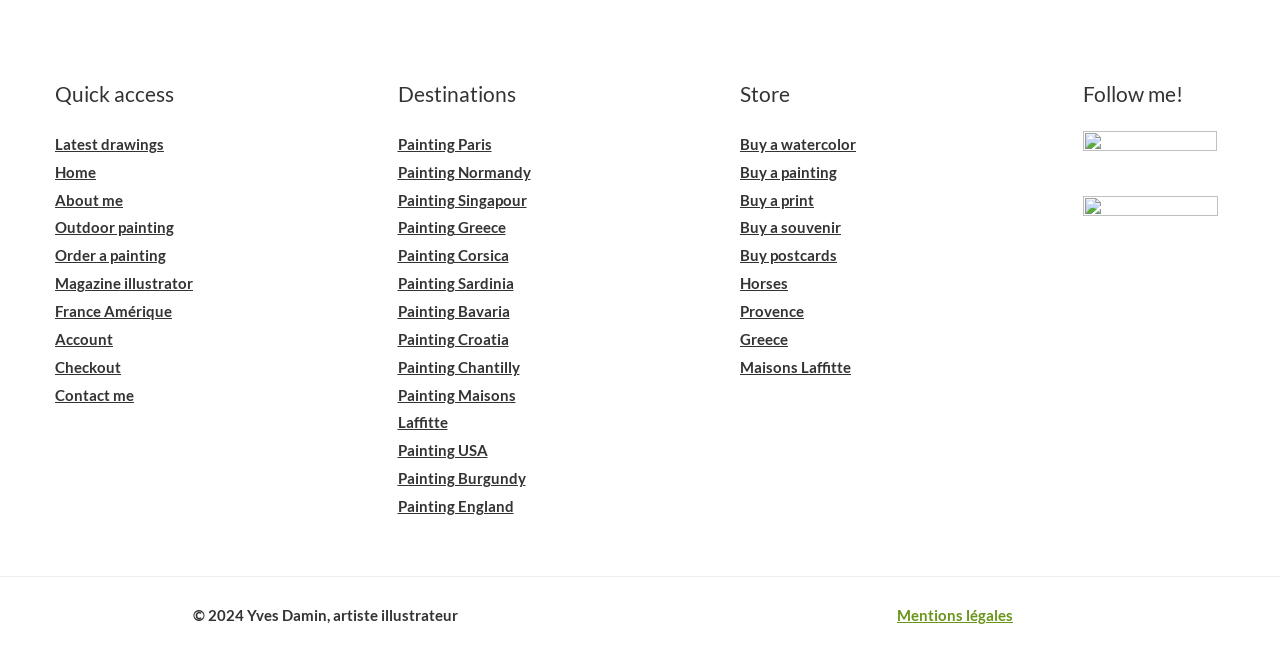Locate the bounding box coordinates of the area to click to fulfill this instruction: "Go to the latest drawings page". The bounding box should be presented as four float numbers between 0 and 1, in the order [left, top, right, bottom].

[0.043, 0.206, 0.128, 0.233]